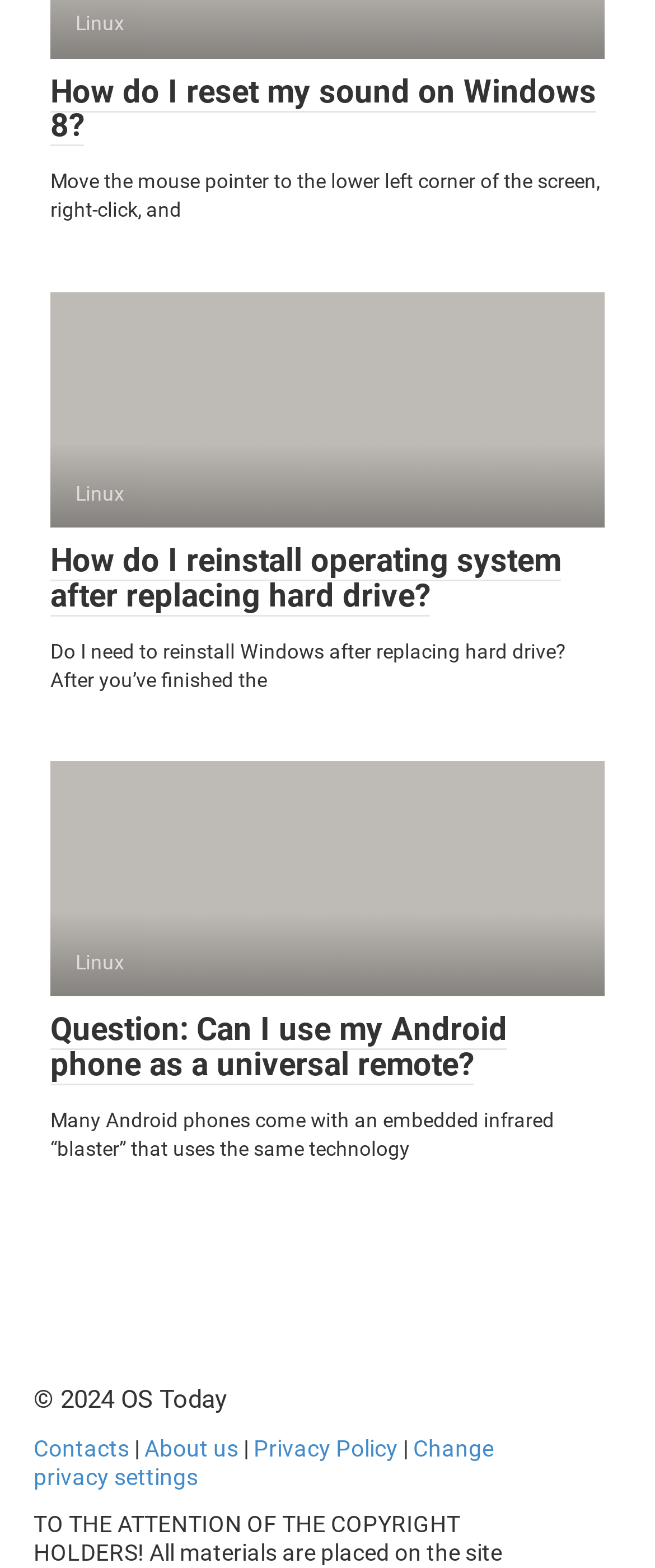Answer this question using a single word or a brief phrase:
What is the topic of the first link?

Resetting sound on Windows 8